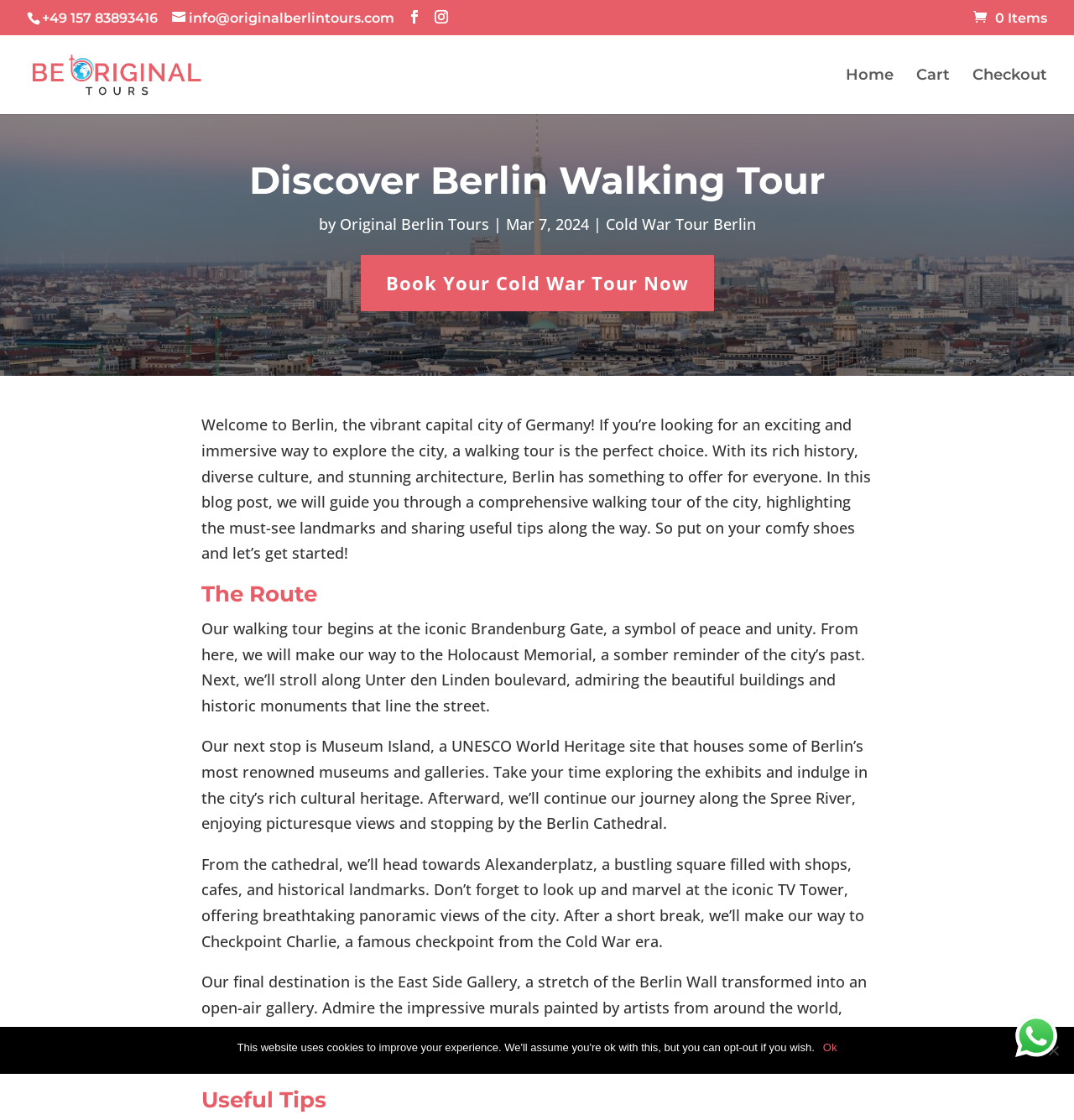Please identify the bounding box coordinates of the region to click in order to complete the task: "Book Your Cold War Tour Now". The coordinates must be four float numbers between 0 and 1, specified as [left, top, right, bottom].

[0.336, 0.228, 0.664, 0.278]